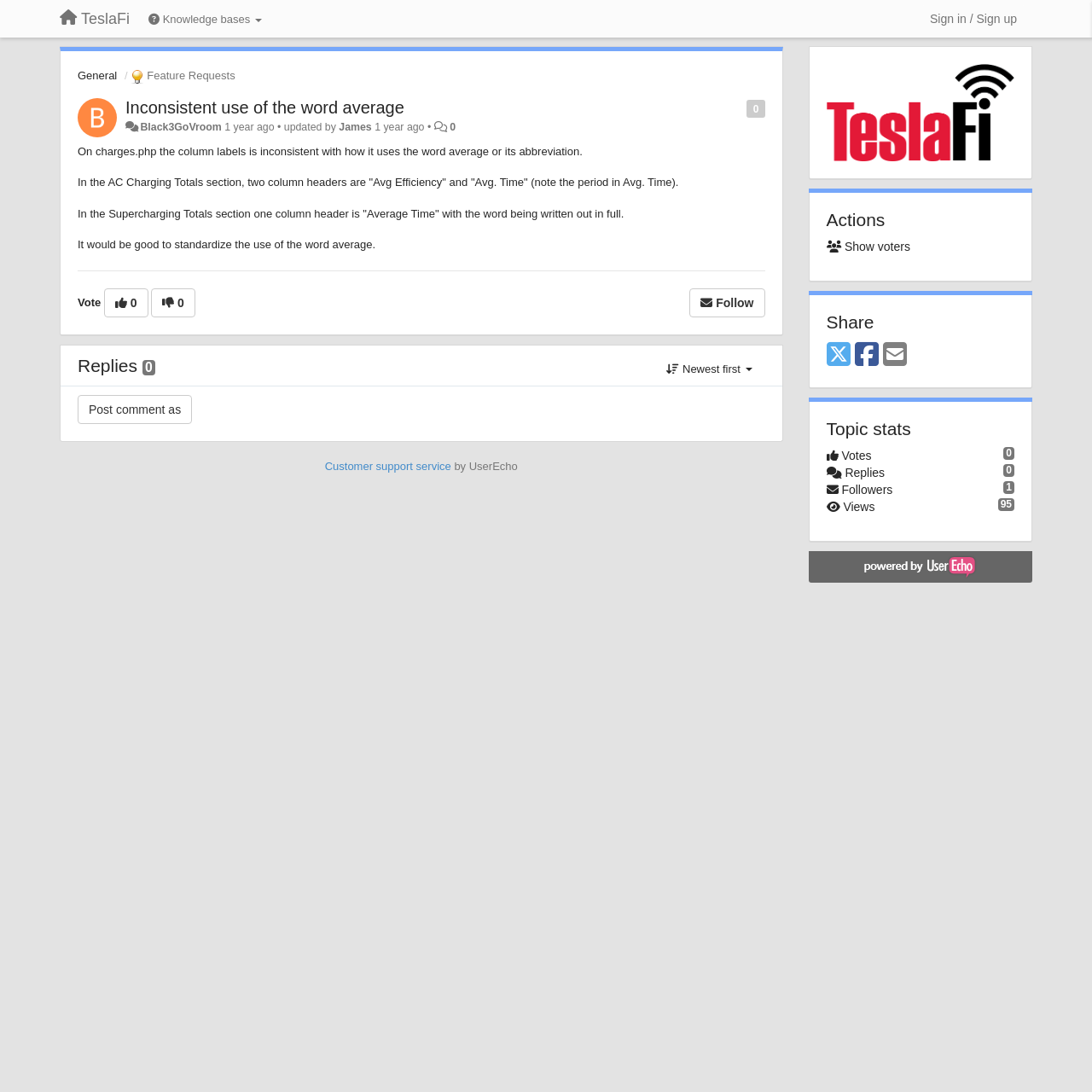Find the bounding box coordinates of the element you need to click on to perform this action: 'Follow the topic'. The coordinates should be represented by four float values between 0 and 1, in the format [left, top, right, bottom].

[0.631, 0.264, 0.7, 0.29]